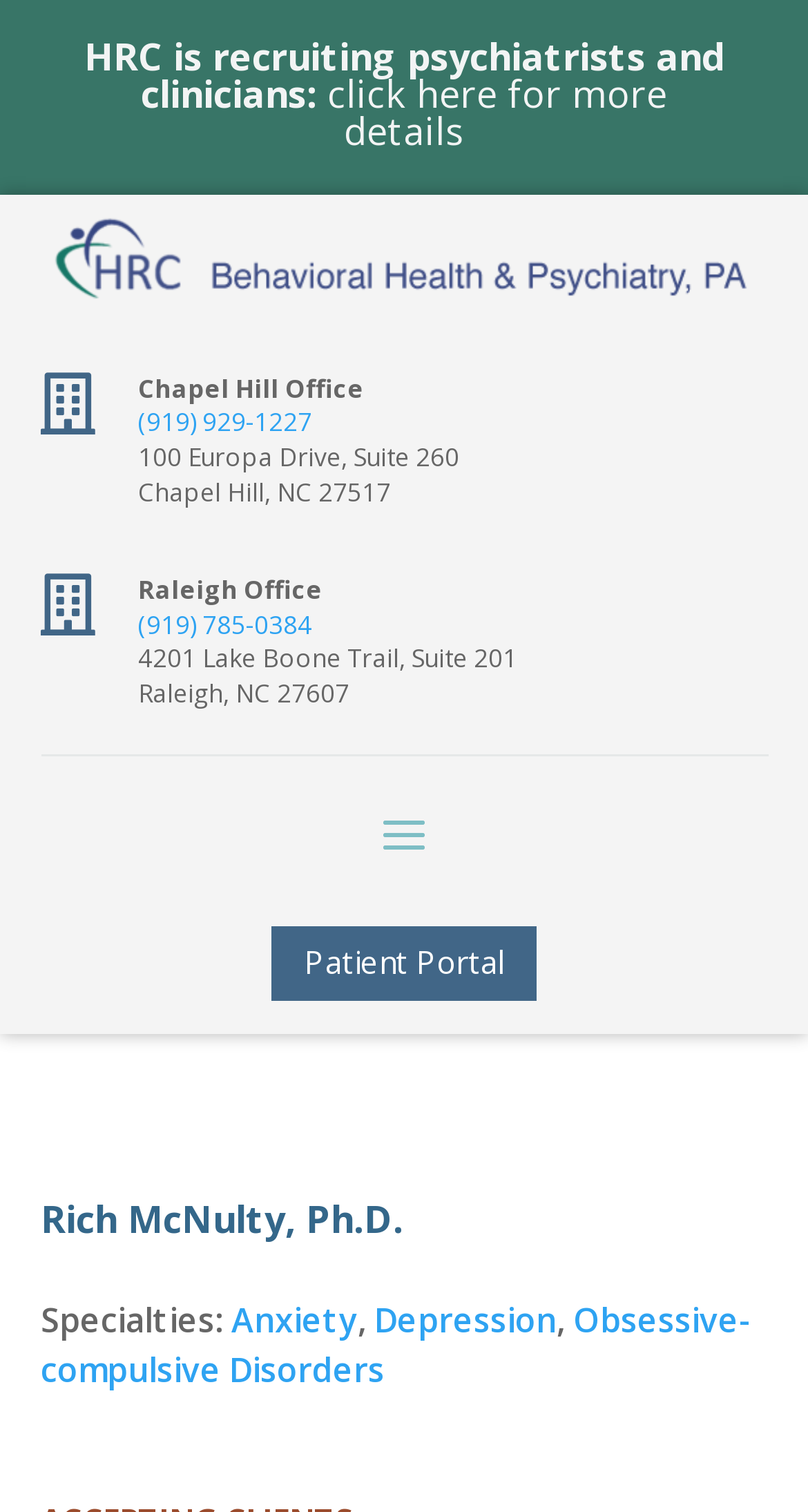Please identify and generate the text content of the webpage's main heading.

Rich McNulty, Ph.D.